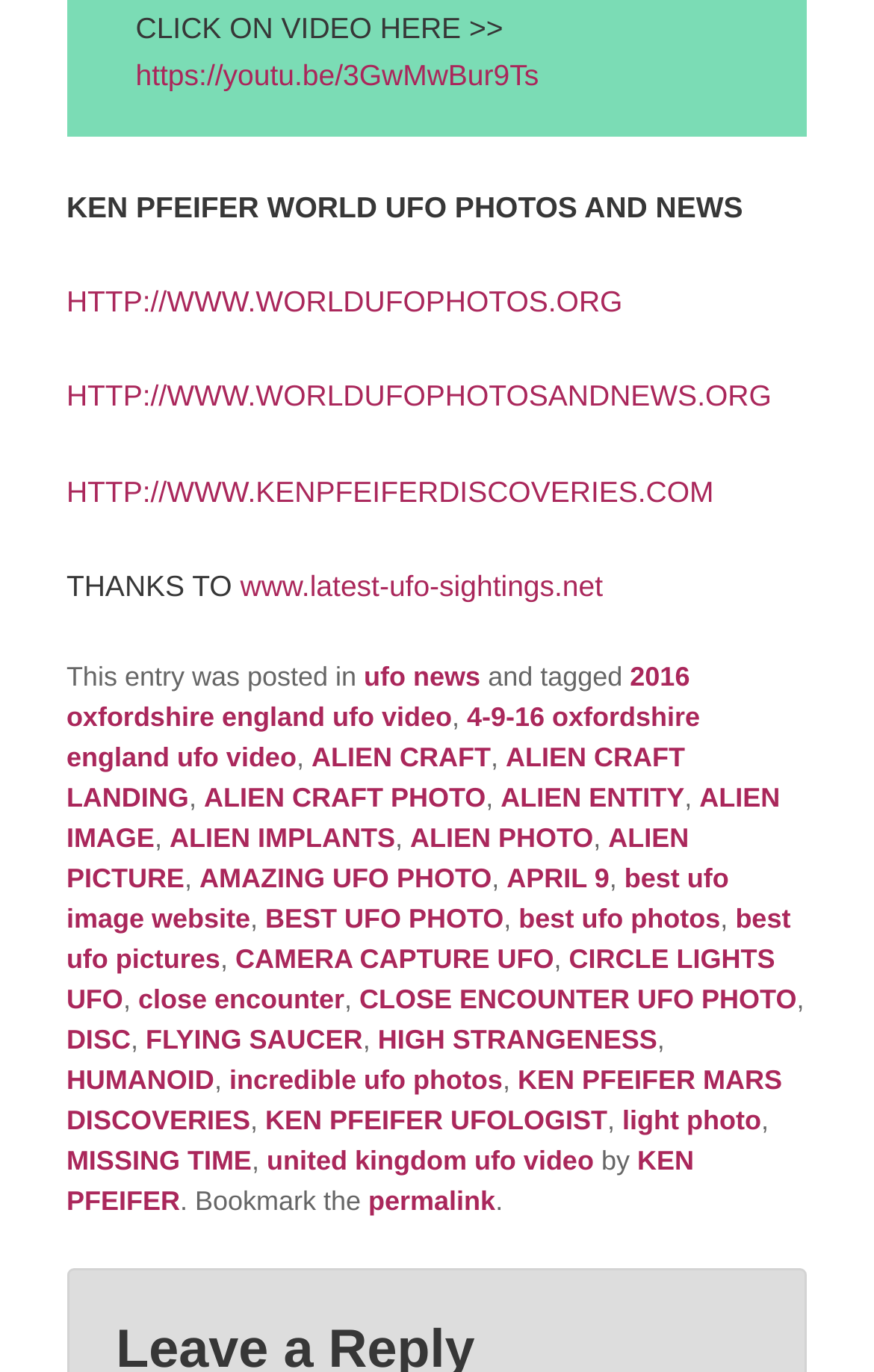Can you look at the image and give a comprehensive answer to the question:
What are the categories of UFO-related topics on this webpage?

The categories of UFO-related topics on this webpage can be inferred from the various links and text elements on the page. For example, there are links to 'ufo news', '2016 oxfordshire england ufo video', 'ALIEN CRAFT', 'ALIEN CRAFT LANDING', and many others. These links and text elements suggest that the webpage is categorized by different types of UFO-related topics.